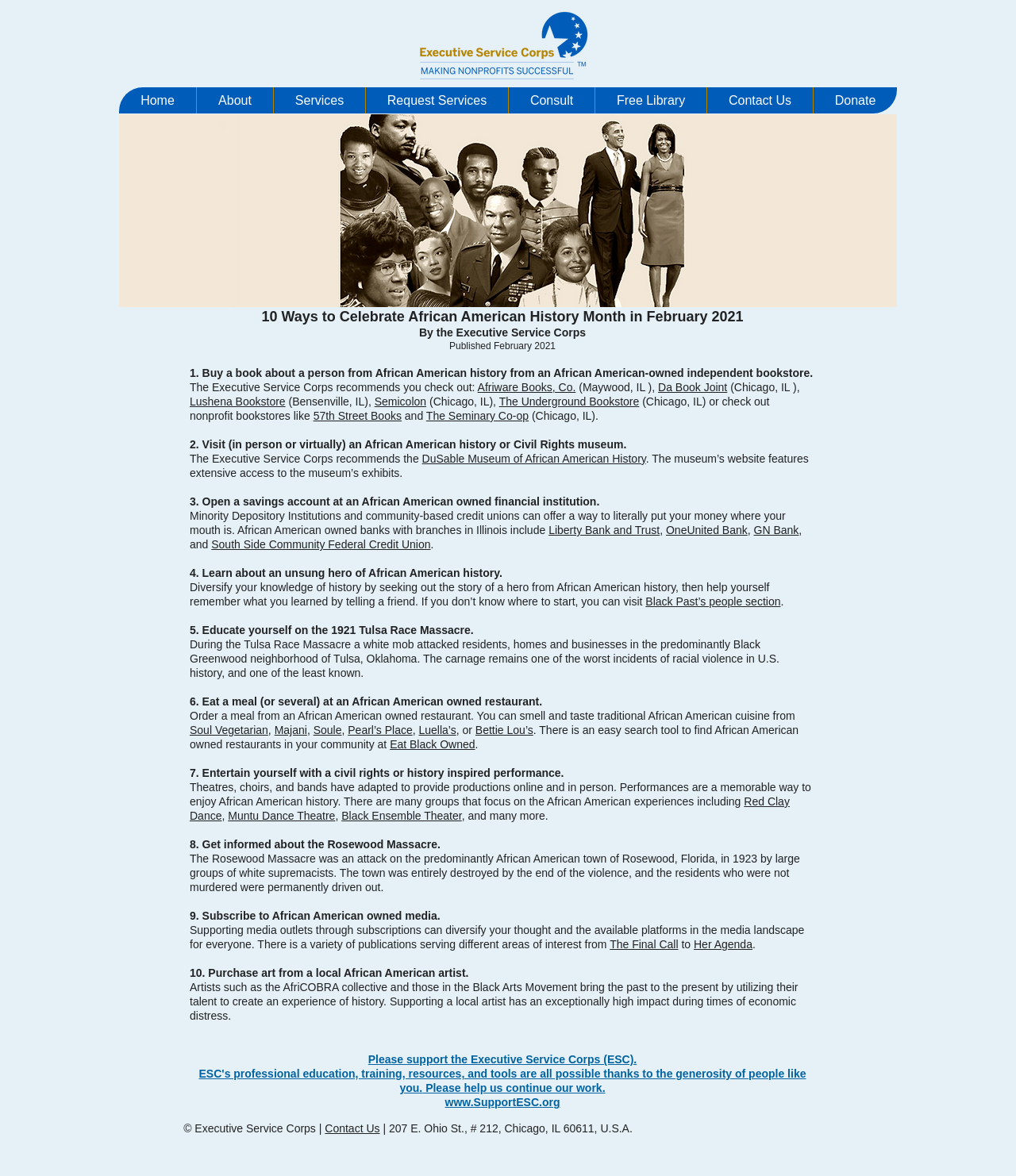Locate the bounding box coordinates of the element that needs to be clicked to carry out the instruction: "Click the 'Home' link". The coordinates should be given as four float numbers ranging from 0 to 1, i.e., [left, top, right, bottom].

[0.117, 0.074, 0.193, 0.096]